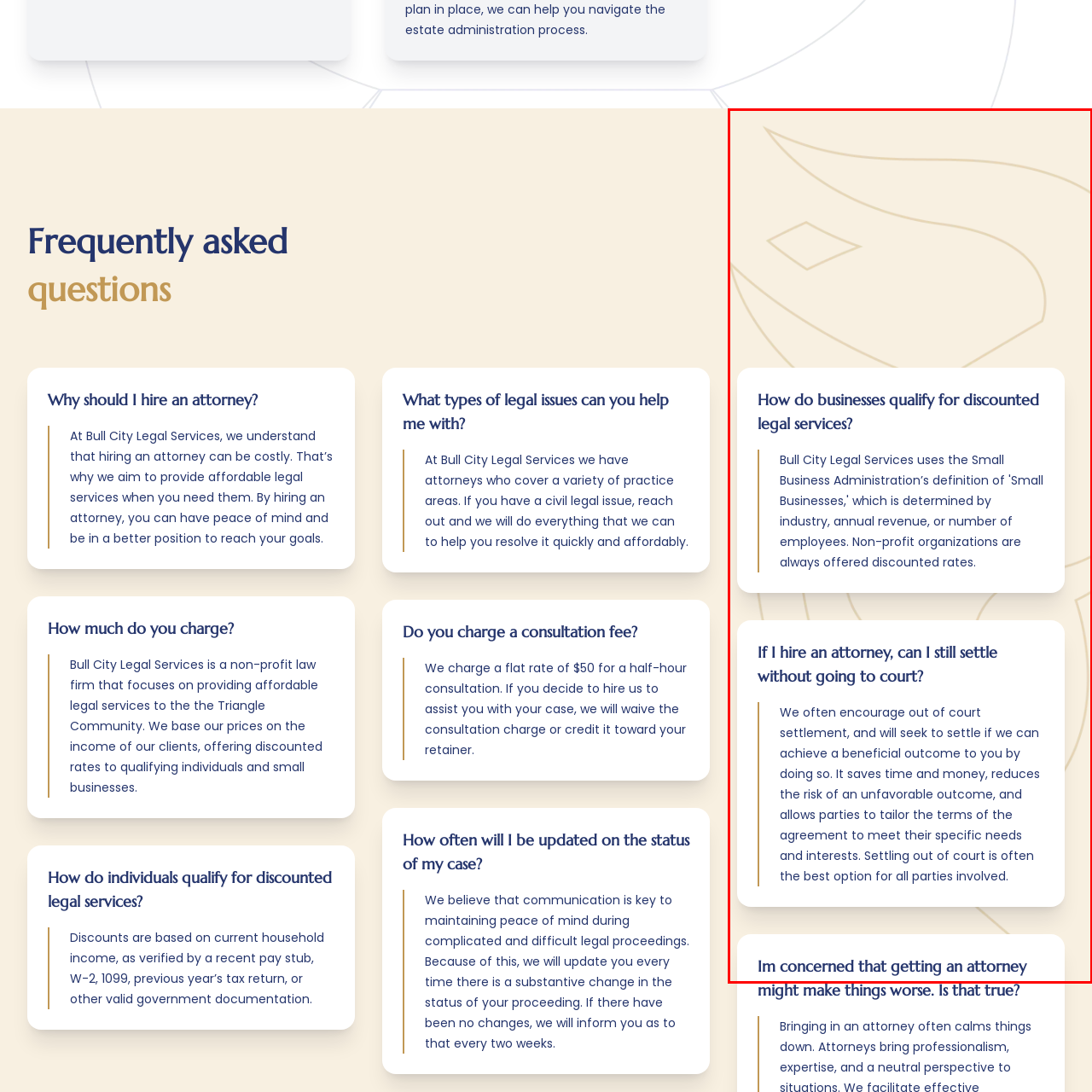Create a detailed description of the image enclosed by the red bounding box.

The image highlights a section from Bull City Legal Services' frequently asked questions, focusing on the criteria for businesses to qualify for discounted legal services. It outlines that the organization adheres to the Small Business Administration's definition of a 'Small Business,' which considers factors such as industry, annual revenue, and employee count. Additionally, it emphasizes that non-profit organizations typically benefit from discounted rates.

Further, the image addresses whether hiring an attorney allows for settlement without court involvement, promoting the idea that out-of-court settlements can save time and money. It specifies that this approach not only reduces the risk of unfavorable outcomes but also enables parties to customize the terms of agreements effectively, making out-of-court resolutions a beneficial option for all involved.

Lastly, there’s mention of concerns regarding the potential negative impact of hiring an attorney, indicating that this apprehension is addressed within the broader context of providing supportive and affordable legal assistance. The overall design features a clean layout with engaging typography, reinforcing the informative nature of the content.